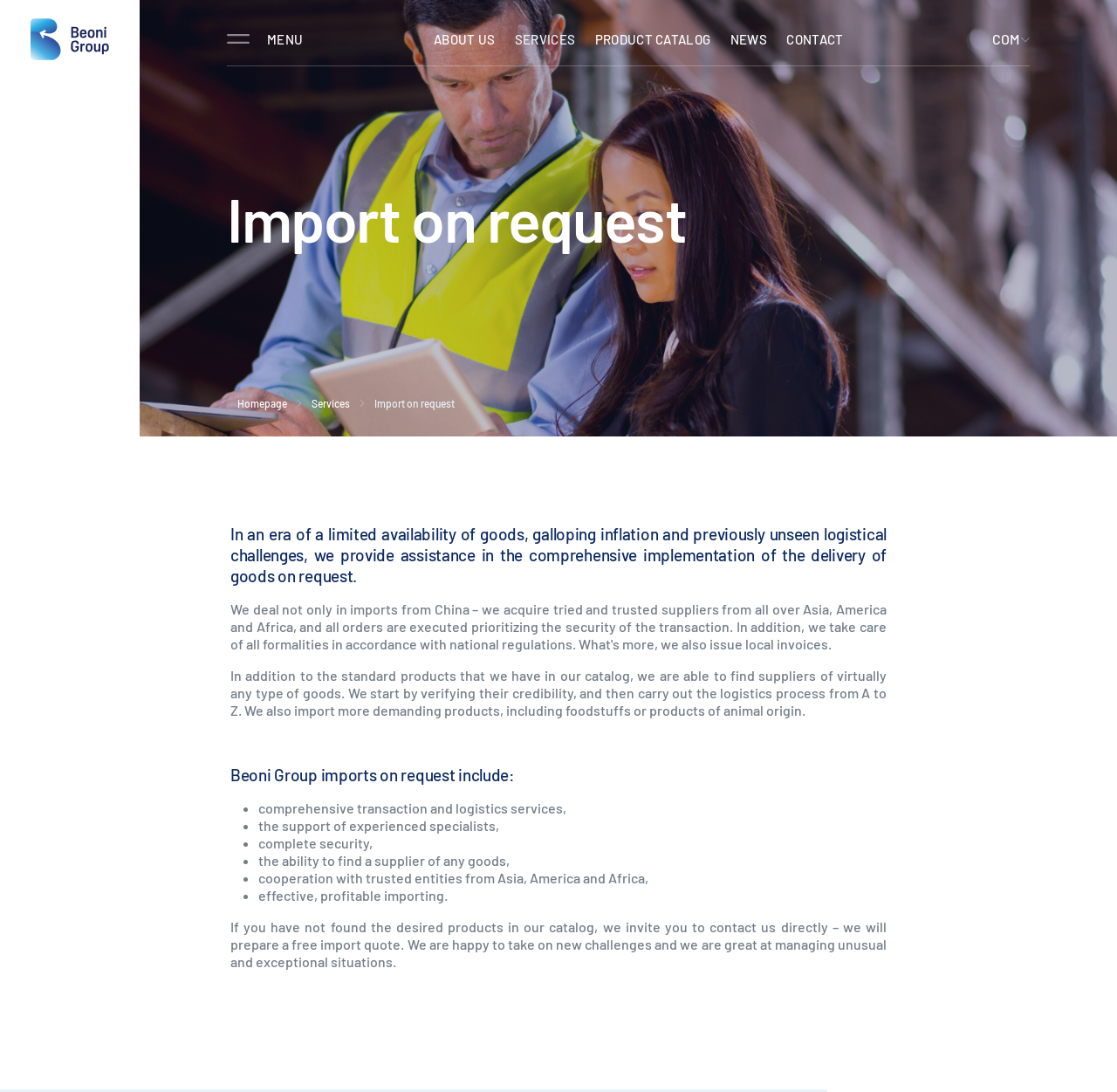Please locate the bounding box coordinates of the element's region that needs to be clicked to follow the instruction: "Open the menu". The bounding box coordinates should be provided as four float numbers between 0 and 1, i.e., [left, top, right, bottom].

[0.203, 0.02, 0.271, 0.052]